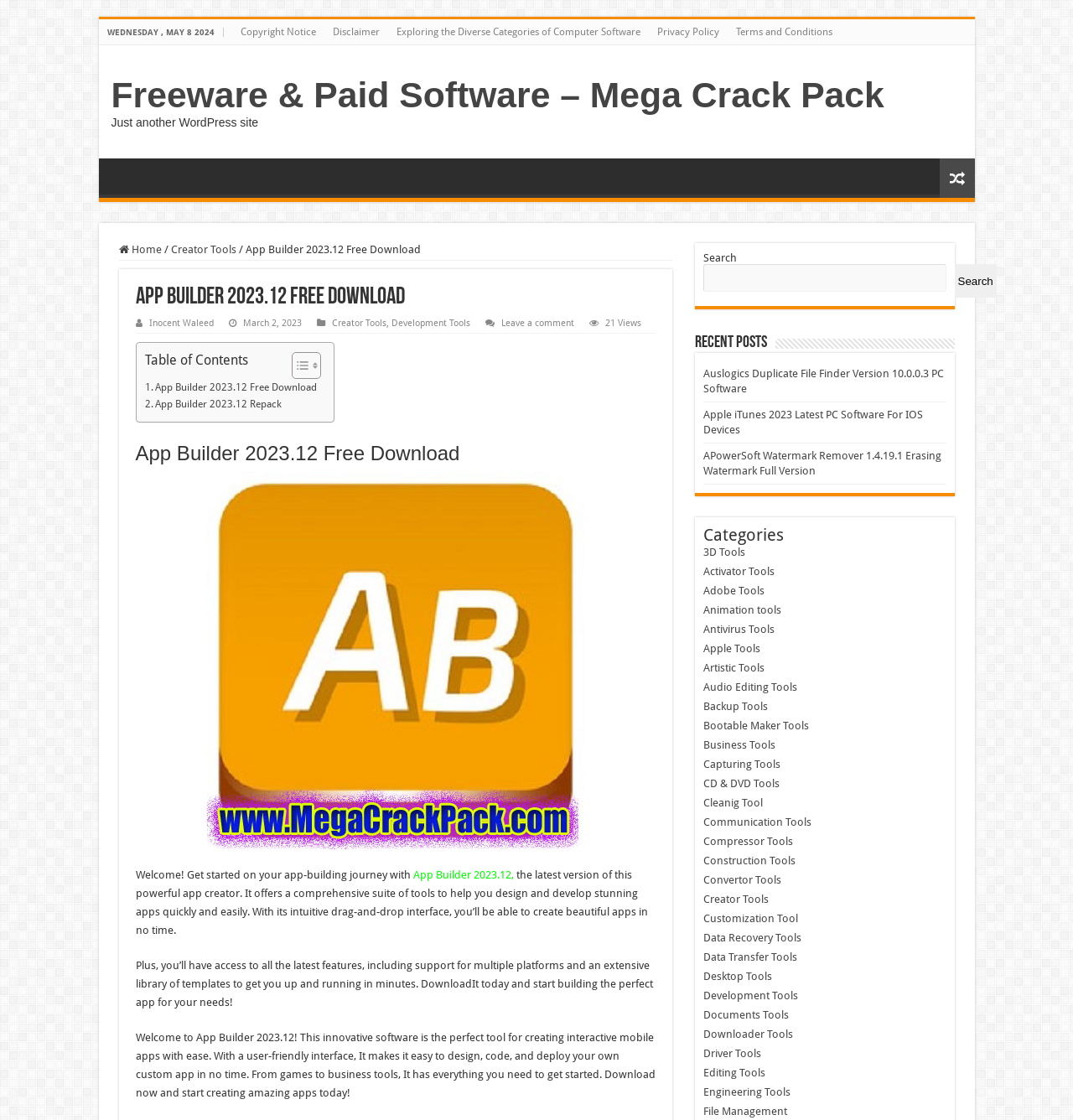From the element description: "parent_node: Search name="s"", extract the bounding box coordinates of the UI element. The coordinates should be expressed as four float numbers between 0 and 1, in the order [left, top, right, bottom].

[0.655, 0.236, 0.882, 0.26]